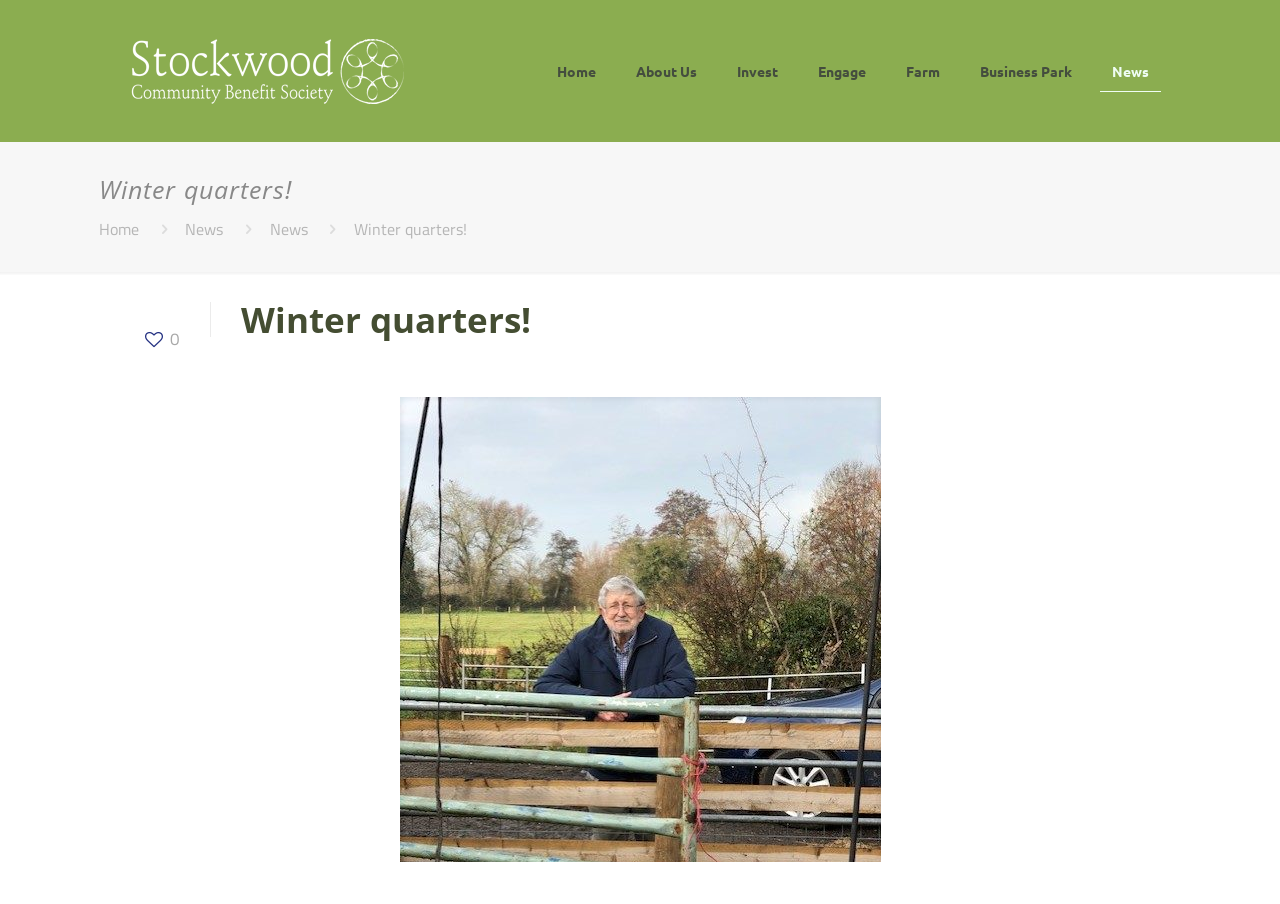What is the logo of the website?
Respond to the question with a well-detailed and thorough answer.

I looked at the top-left corner of the page and found an image with the text 'Stockwood-CBS-logo-white65-2', which I assume is the logo of the website.